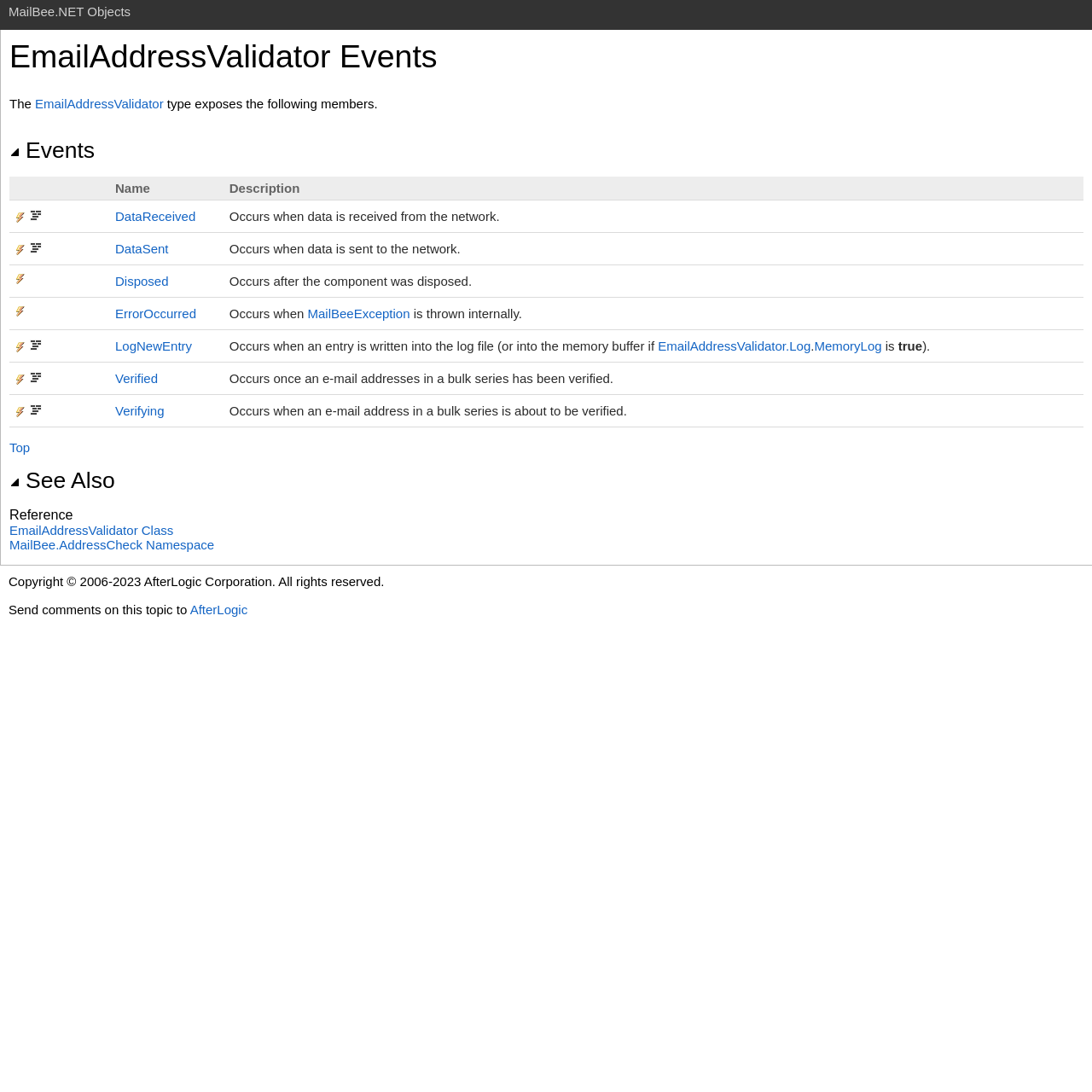Please pinpoint the bounding box coordinates for the region I should click to adhere to this instruction: "Check the 'Verified' event".

[0.099, 0.332, 0.204, 0.361]